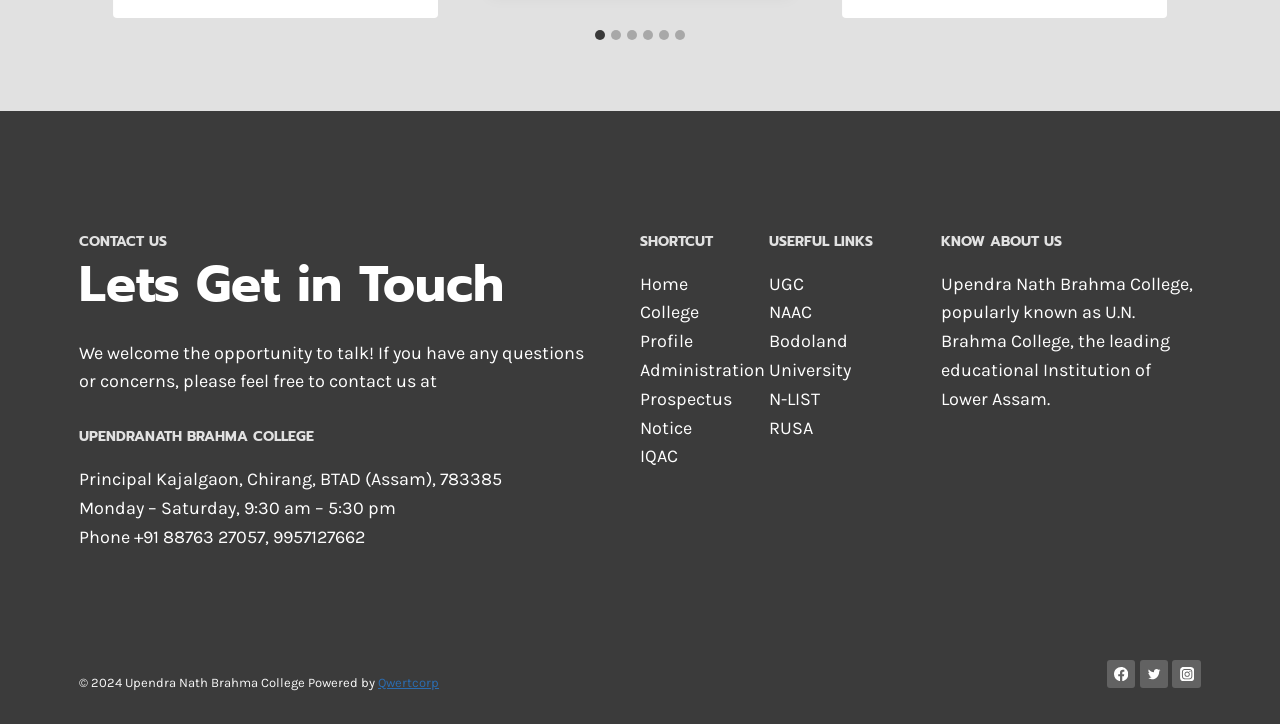What are the office hours of the college?
Using the image provided, answer with just one word or phrase.

Monday - Saturday, 9:30 am - 5:30 pm